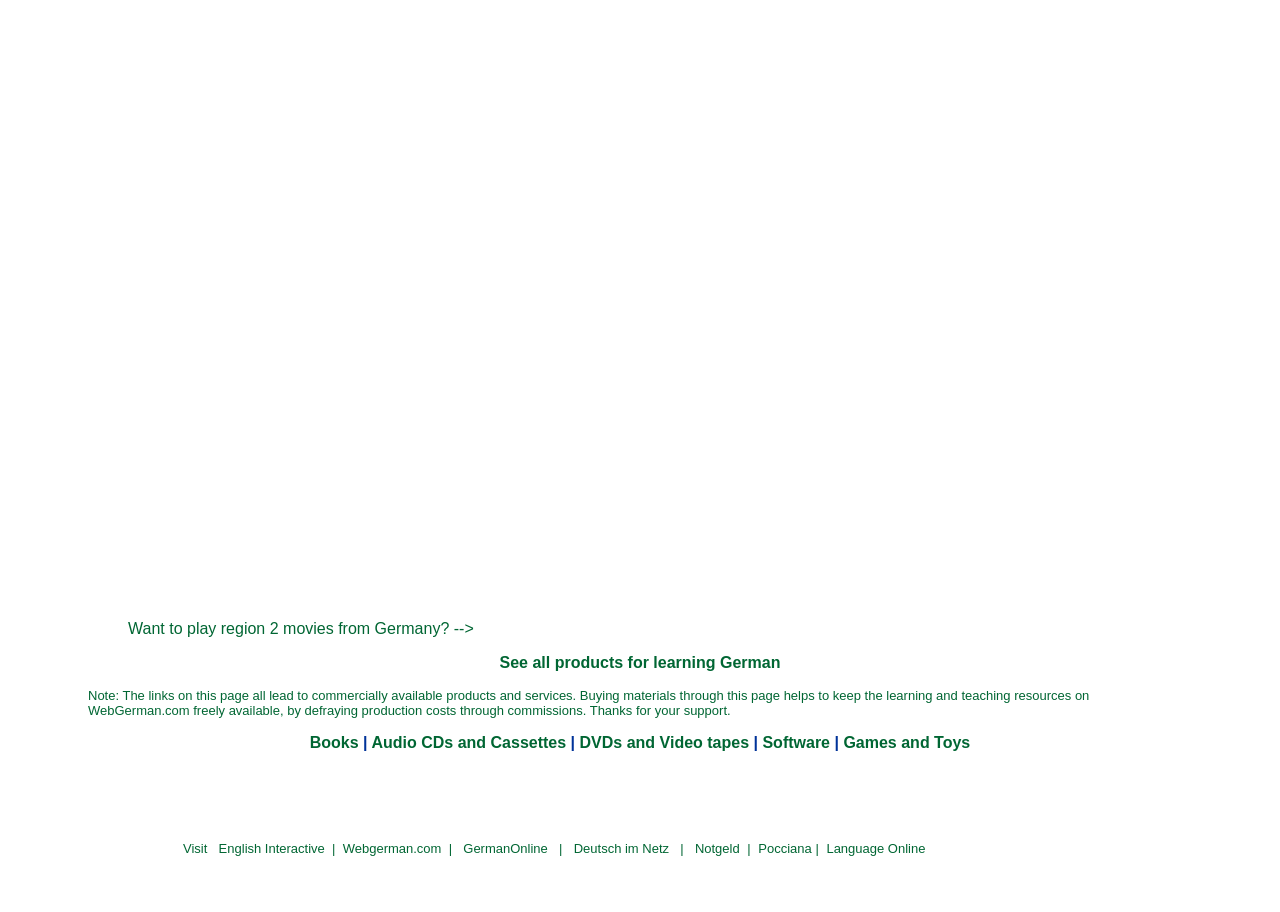Provide a one-word or short-phrase answer to the question:
What is the text of the first blockquote?

Want to play region 2 movies from Germany?